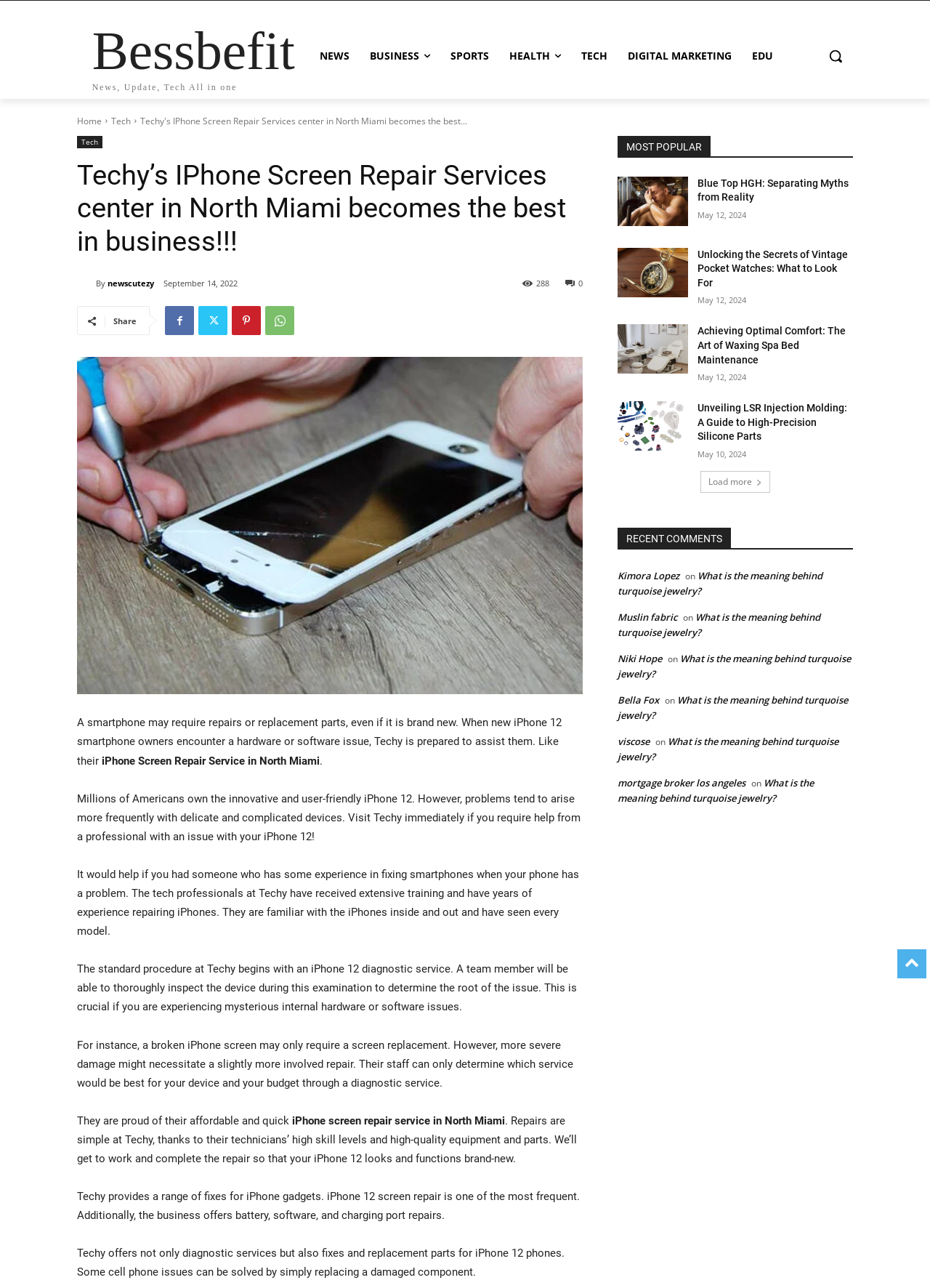How many links are there in the 'MOST POPULAR' section?
Offer a detailed and exhaustive answer to the question.

The 'MOST POPULAR' section is identified by the heading element with the text 'MOST POPULAR'. Within this section, there are 5 link elements with text 'Blue Top HGH: Separating Myths from Reality', 'Unlocking the Secrets of Vintage Pocket Watches: What to Look For', 'Achieving Optimal Comfort: The Art of Waxing Spa Bed Maintenance', 'Unveiling LSR Injection Molding: A Guide to High-Precision Silicone Parts', and 'Load more'.